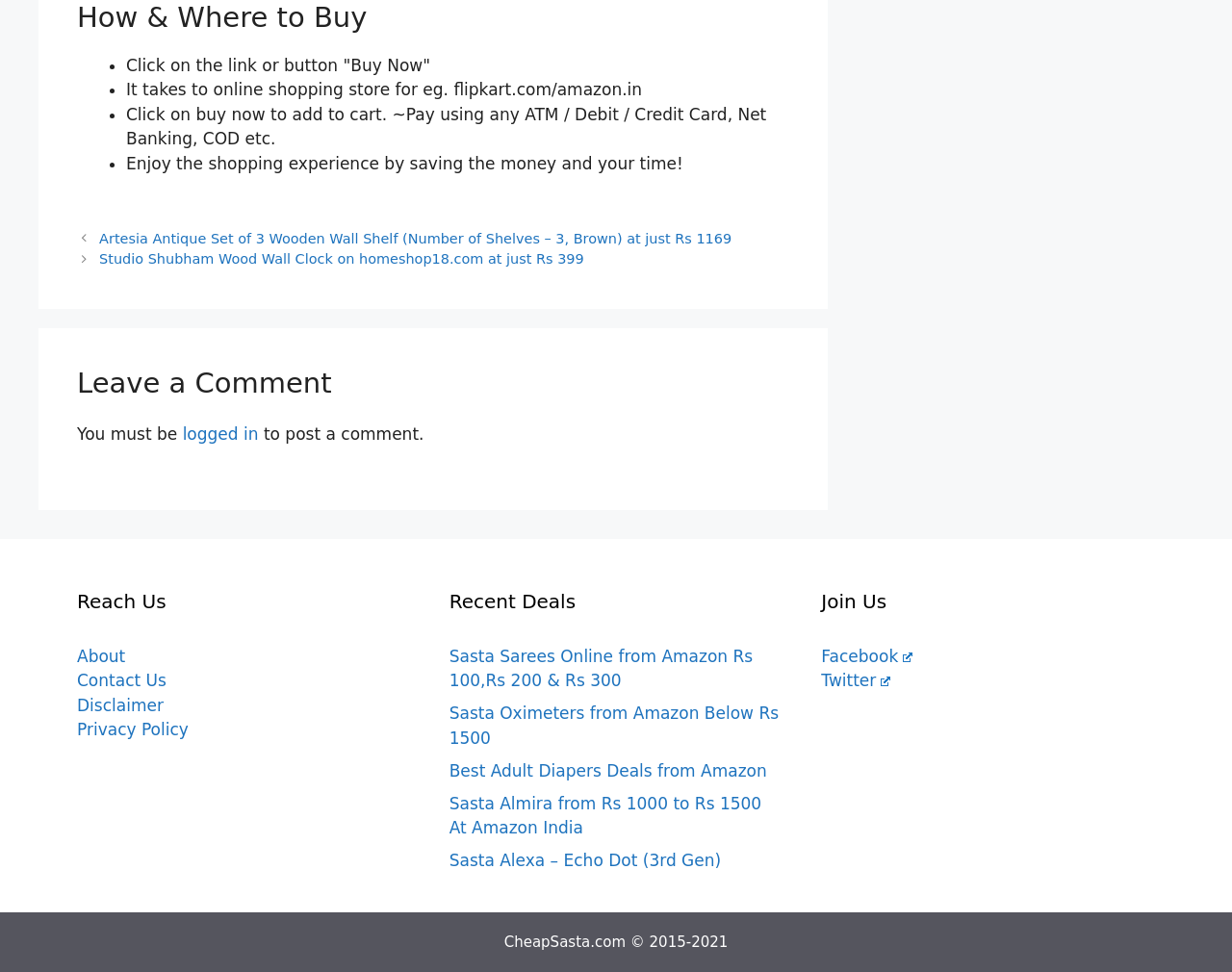What is the purpose of the website?
Please provide a single word or phrase as the answer based on the screenshot.

To provide shopping deals